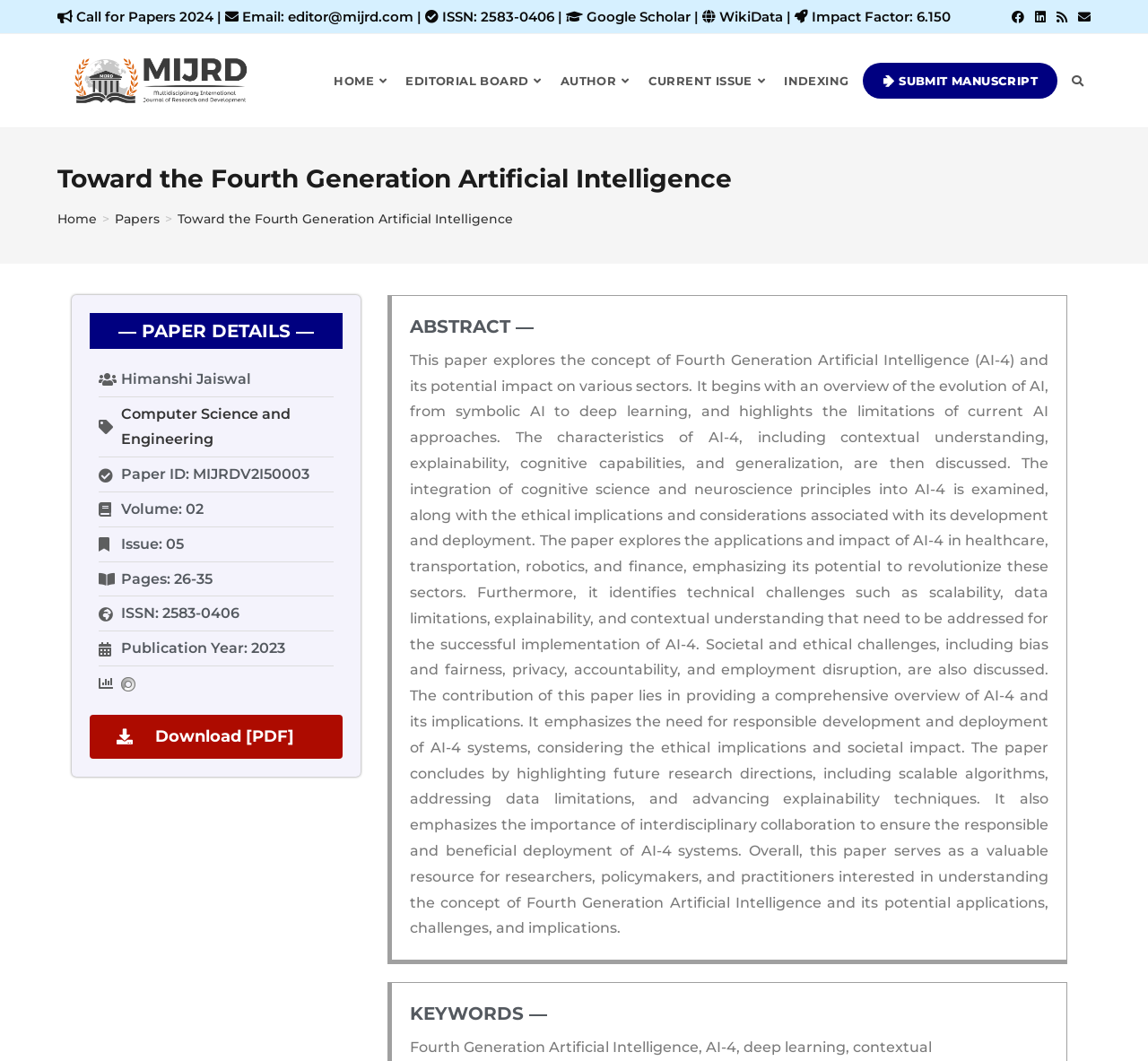What is the impact factor of the journal?
Based on the visual, give a brief answer using one word or a short phrase.

6.150